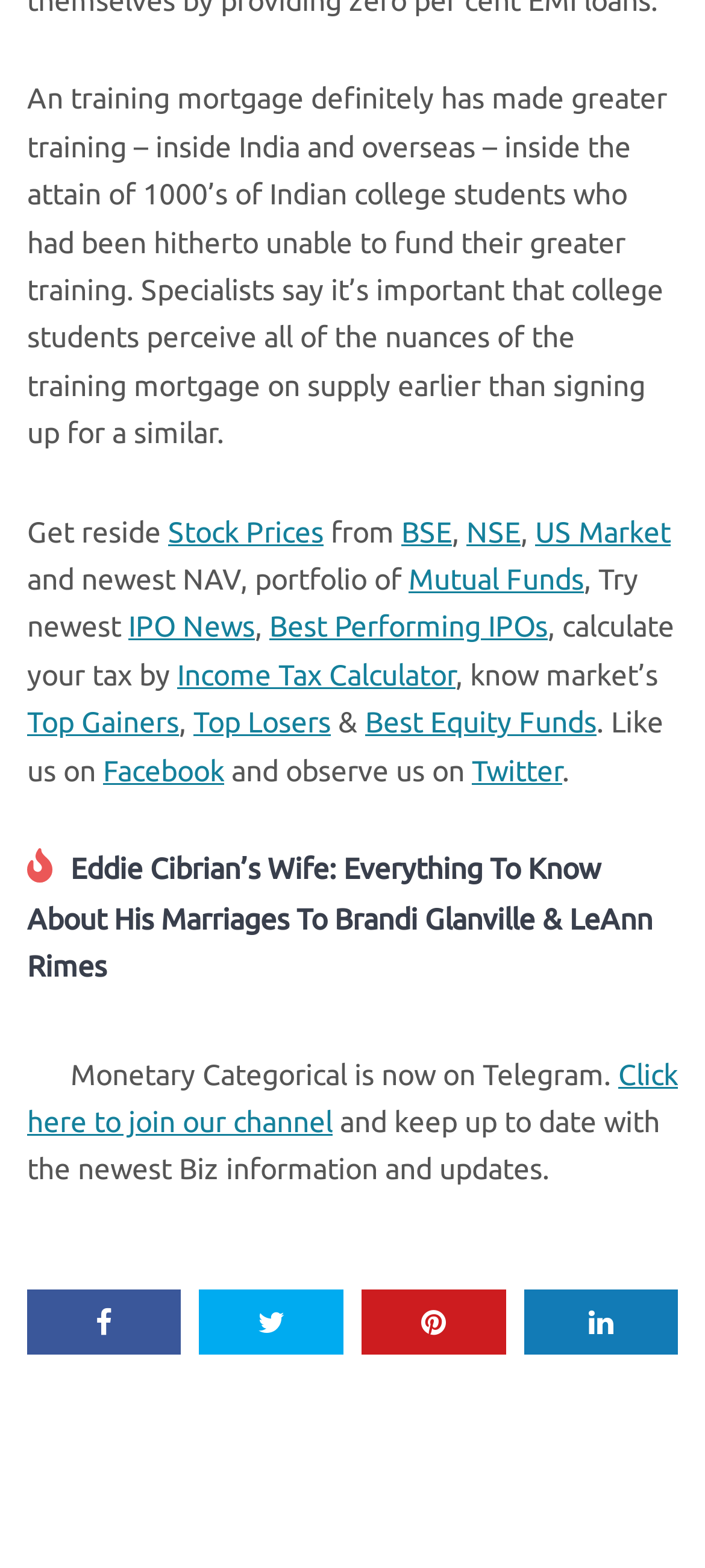Find the bounding box coordinates for the area you need to click to carry out the instruction: "Calculate income tax". The coordinates should be four float numbers between 0 and 1, indicated as [left, top, right, bottom].

[0.251, 0.42, 0.646, 0.44]